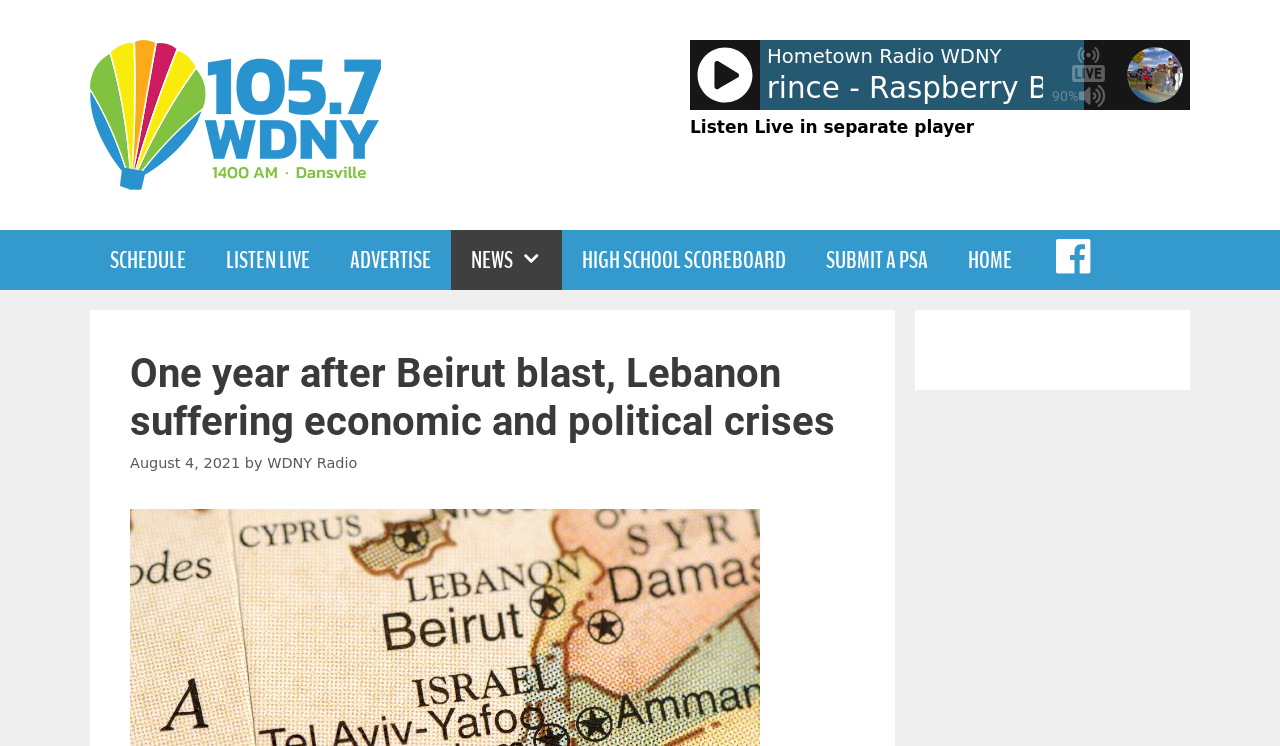Please specify the bounding box coordinates of the clickable region necessary for completing the following instruction: "Click on the 'NEWS' link". The coordinates must consist of four float numbers between 0 and 1, i.e., [left, top, right, bottom].

[0.352, 0.308, 0.439, 0.389]